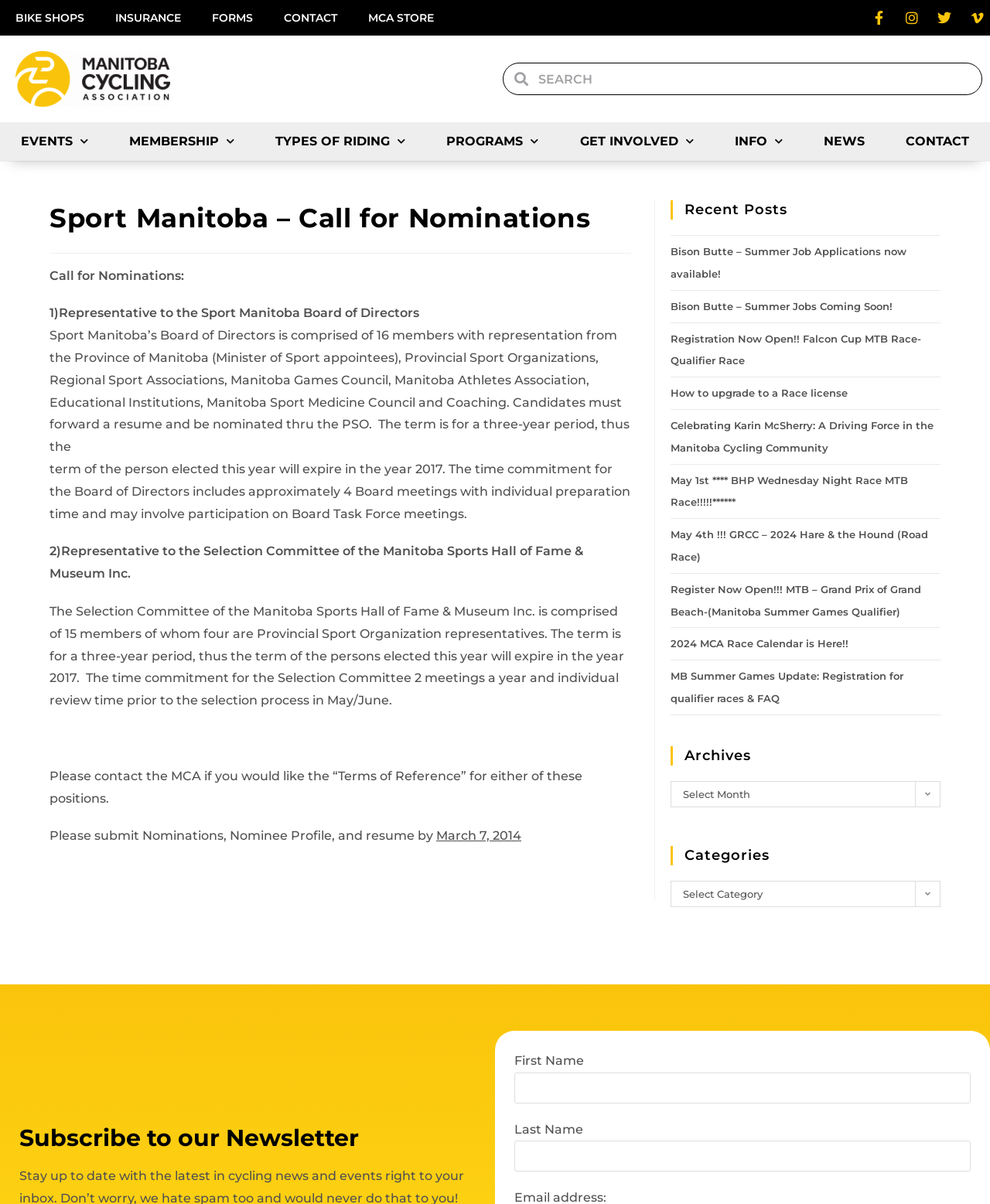Determine the bounding box coordinates of the region I should click to achieve the following instruction: "Search for something". Ensure the bounding box coordinates are four float numbers between 0 and 1, i.e., [left, top, right, bottom].

[0.508, 0.052, 0.992, 0.079]